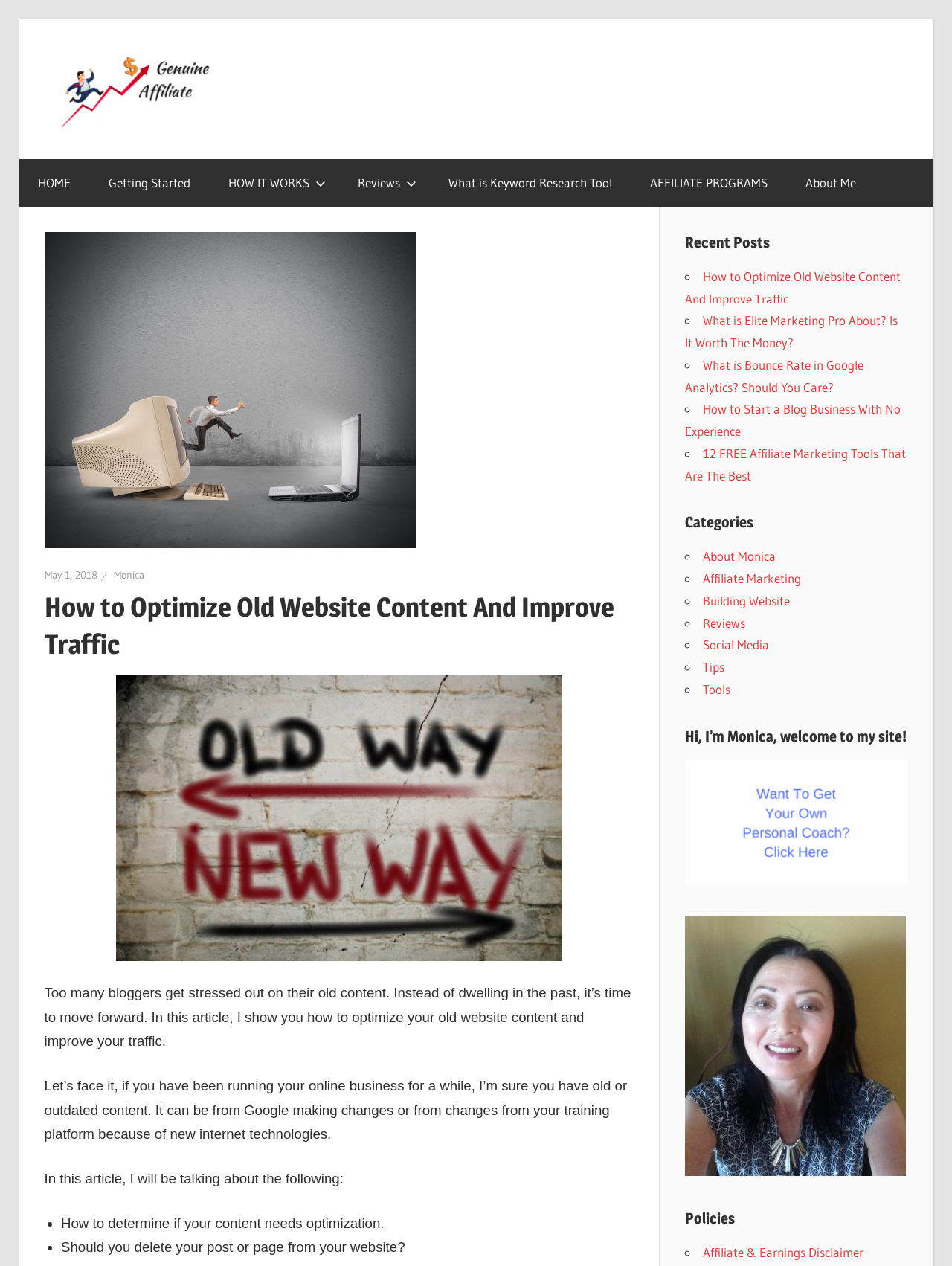Please specify the bounding box coordinates of the region to click in order to perform the following instruction: "Click on the 'HOME' link".

[0.02, 0.126, 0.094, 0.163]